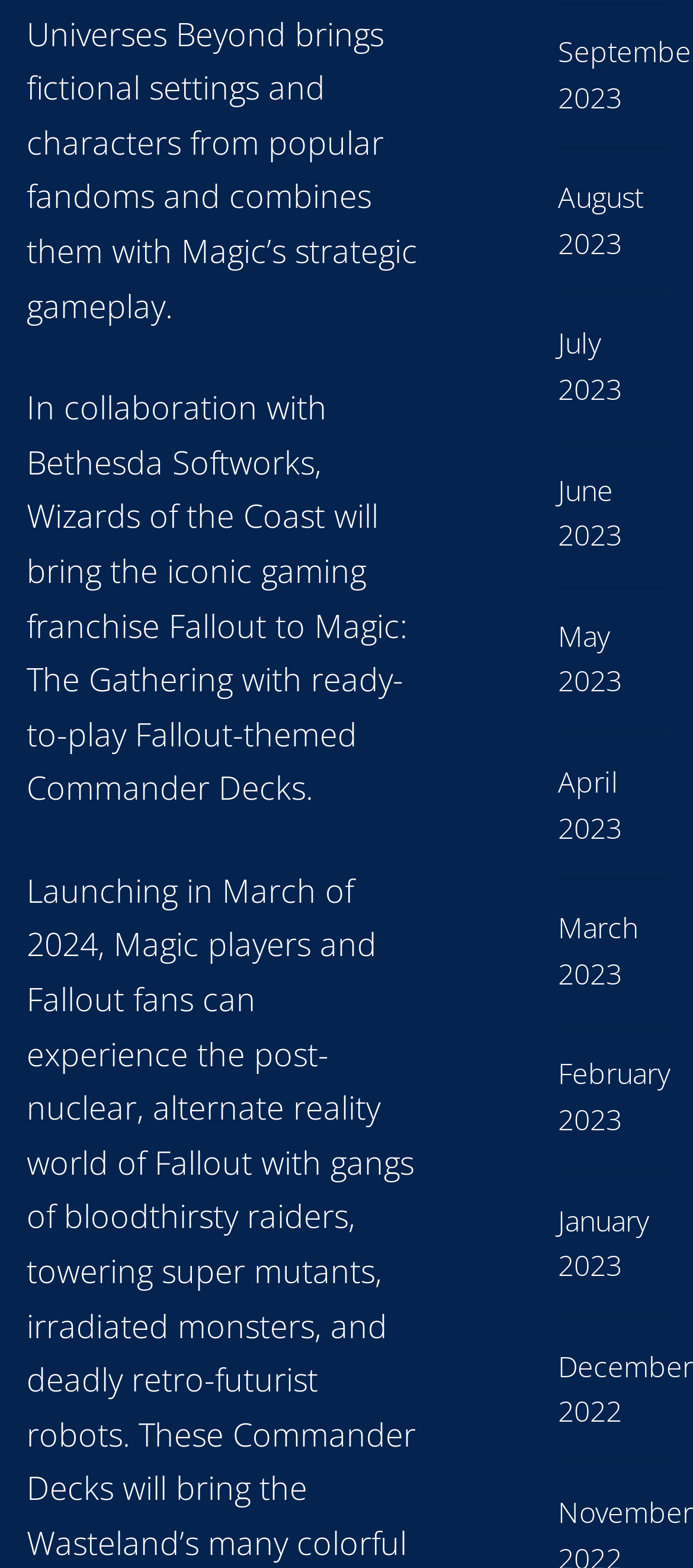Please give the bounding box coordinates of the area that should be clicked to fulfill the following instruction: "View January 2023 news". The coordinates should be in the format of four float numbers from 0 to 1, i.e., [left, top, right, bottom].

[0.805, 0.765, 0.961, 0.823]